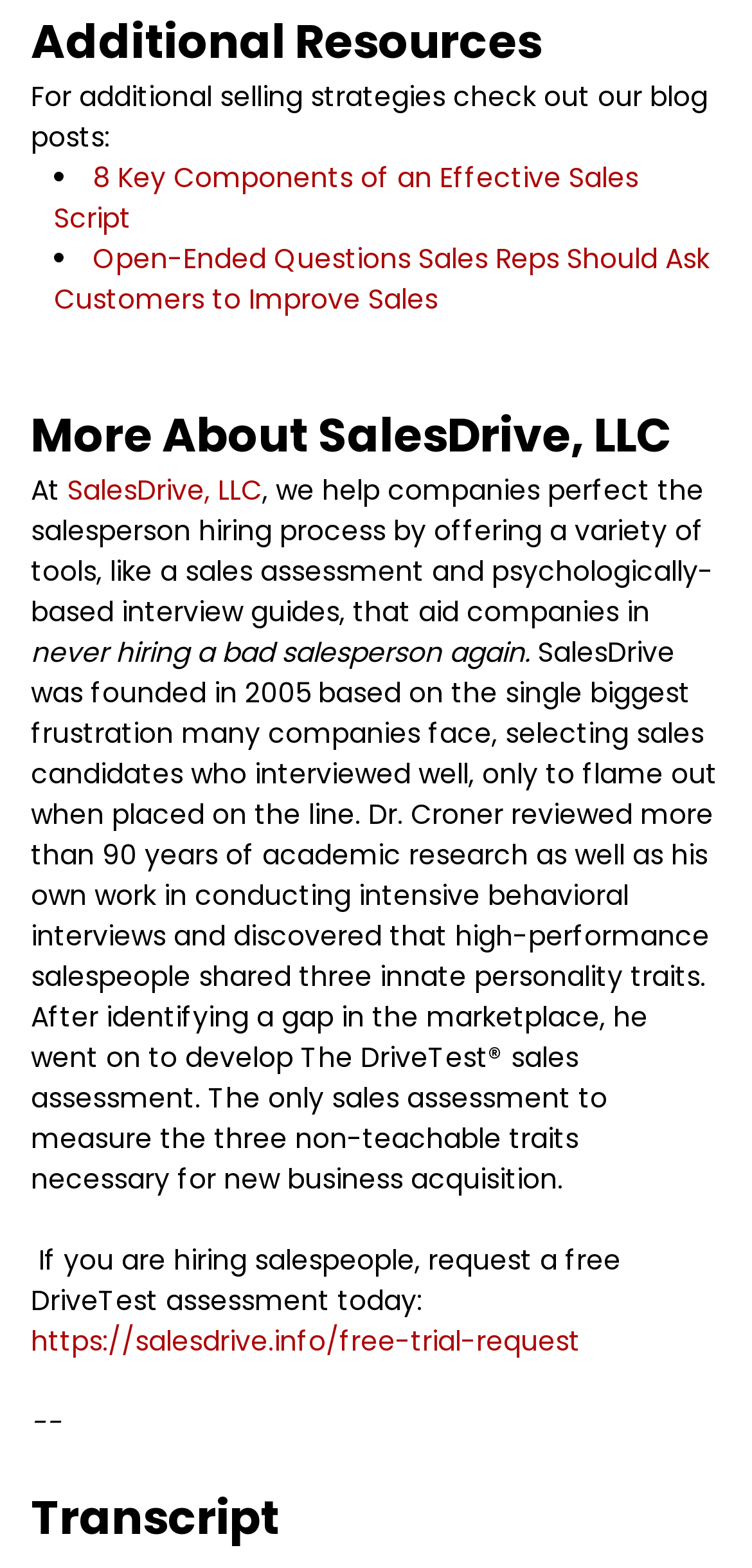Determine the bounding box for the HTML element described here: "SalesDrive, LLC". The coordinates should be given as [left, top, right, bottom] with each number being a float between 0 and 1.

[0.09, 0.3, 0.349, 0.325]